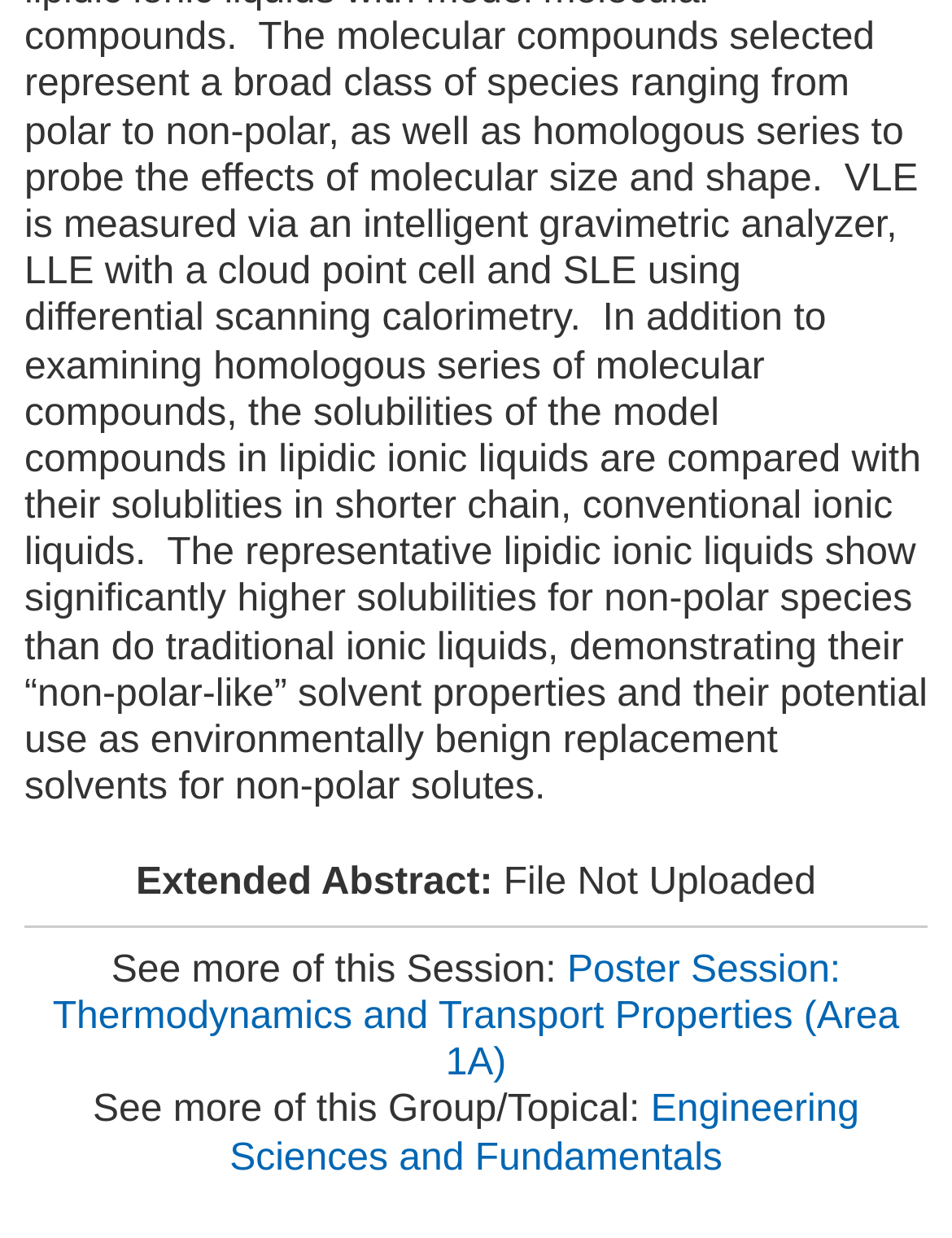Provide the bounding box coordinates in the format (top-left x, top-left y, bottom-right x, bottom-right y). All values are floating point numbers between 0 and 1. Determine the bounding box coordinate of the UI element described as: Engineering Sciences and Fundamentals

[0.241, 0.878, 0.903, 0.95]